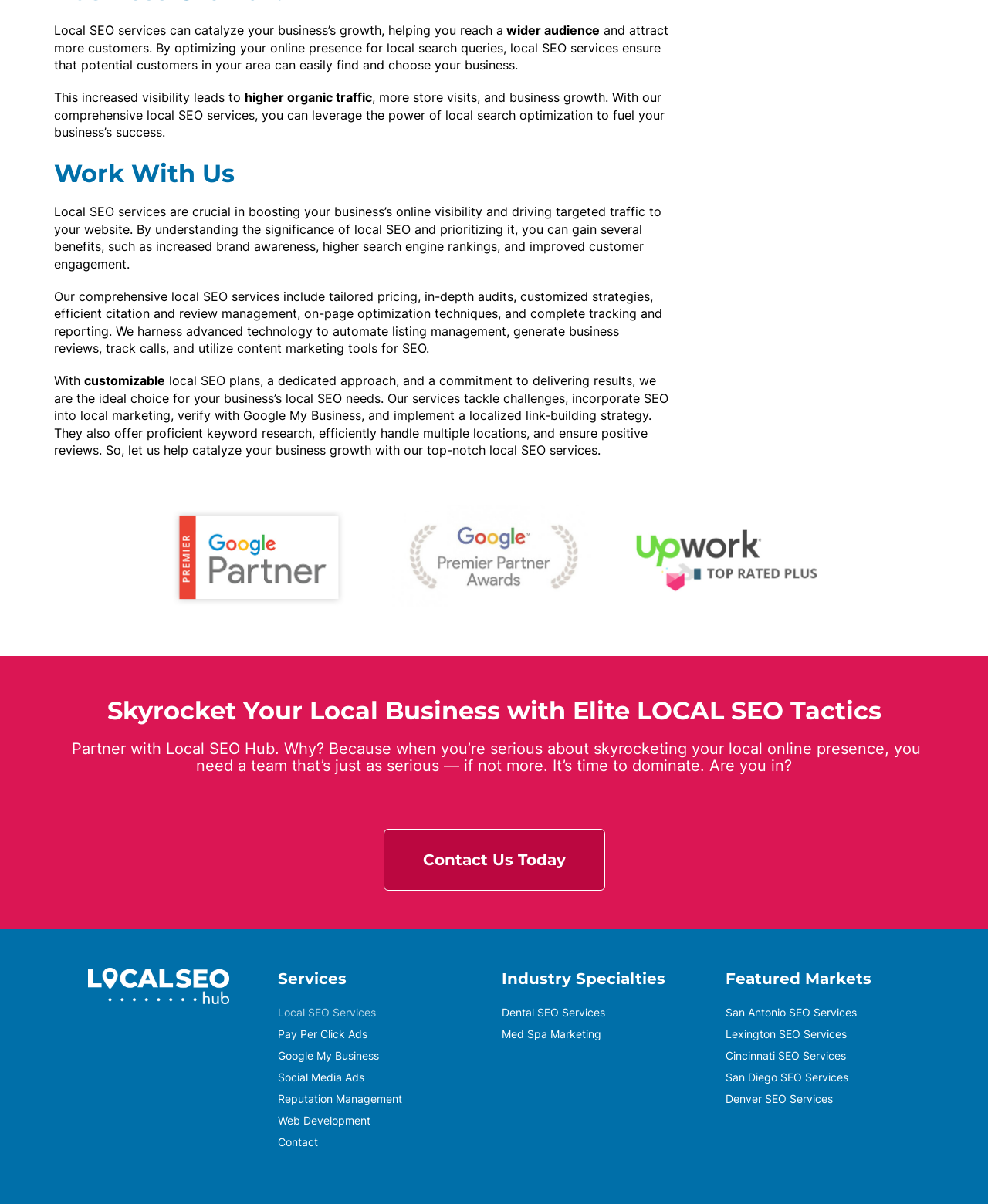What is the benefit of partnering with Local SEO Hub?
Please provide a single word or phrase as your answer based on the screenshot.

To dominate local online presence